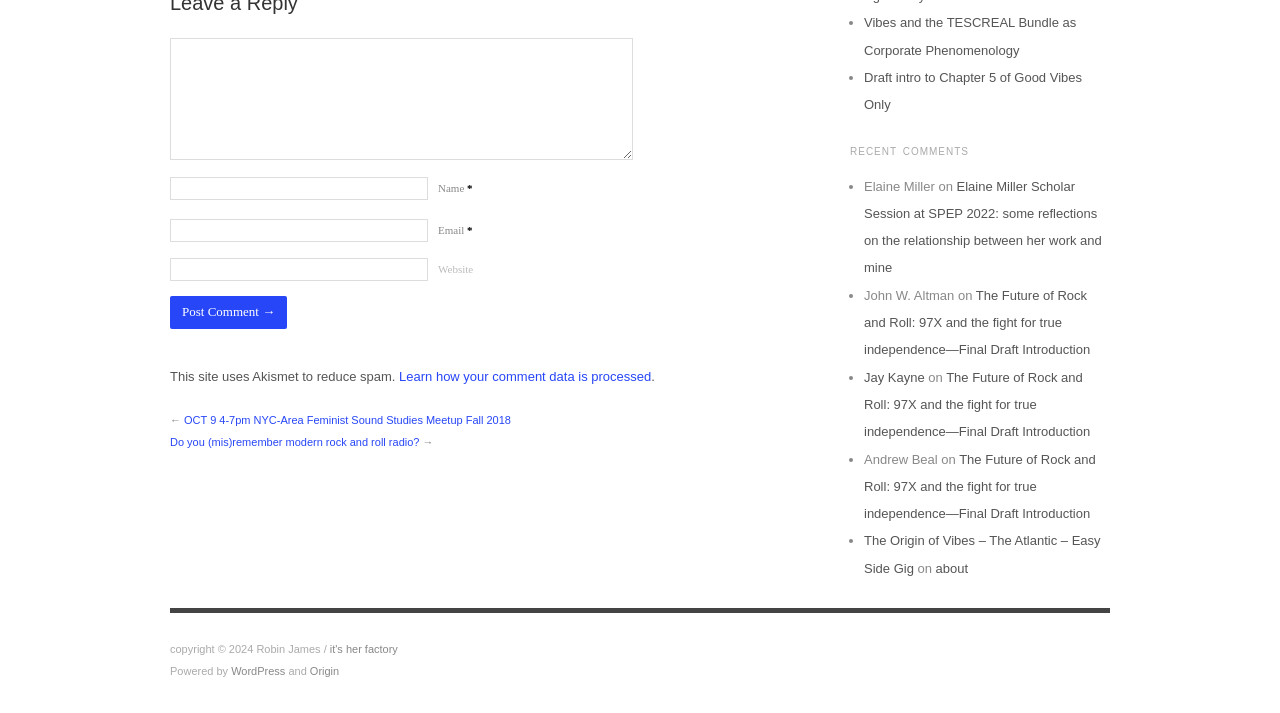Find the bounding box coordinates for the UI element that matches this description: "immigration".

None